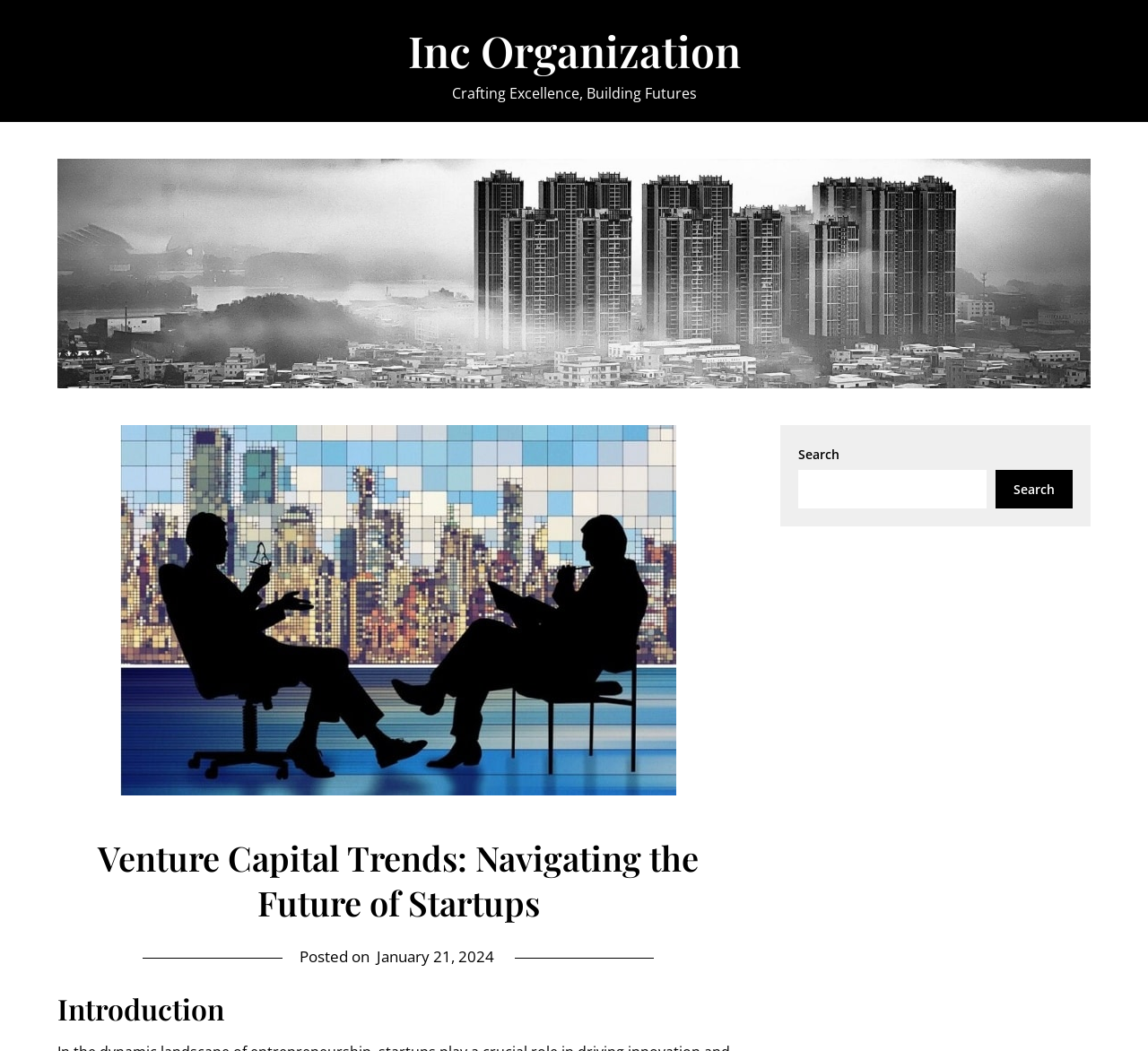Extract the main heading from the webpage content.

Venture Capital Trends: Navigating the Future of Startups